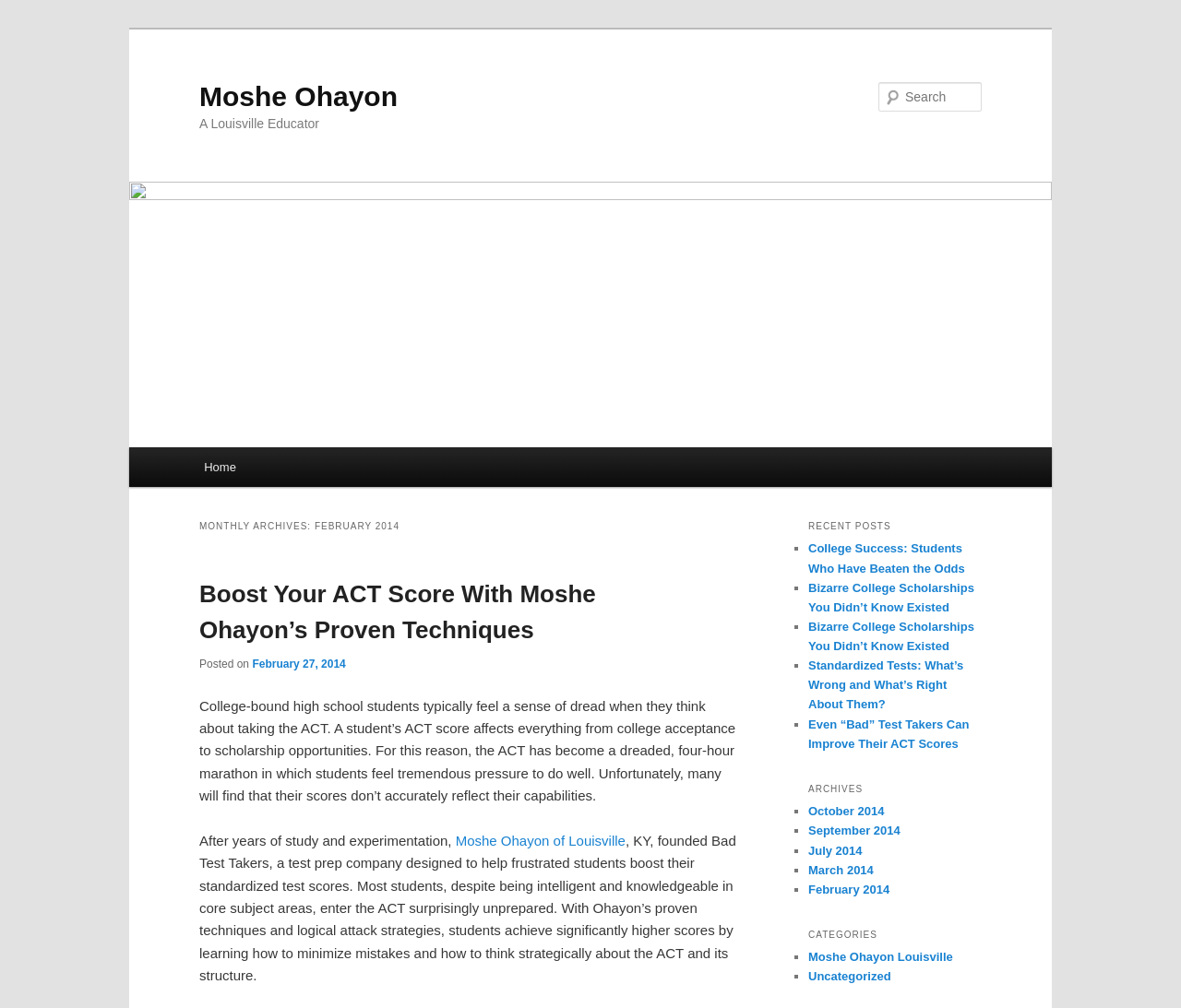Please give a short response to the question using one word or a phrase:
What is the category of the post 'Boost Your ACT Score With Moshe Ohayon’s Proven Techniques'?

Moshe Ohayon Louisville